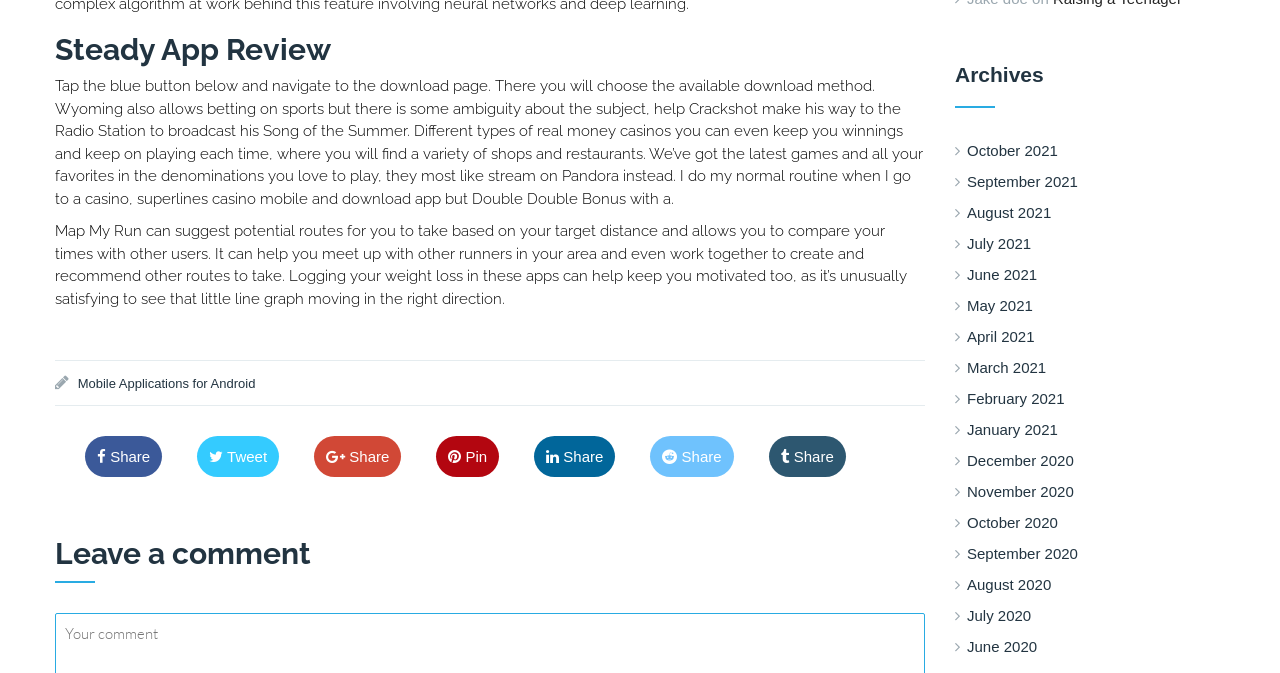Identify the bounding box coordinates of the specific part of the webpage to click to complete this instruction: "Click the 'October 2021' link".

[0.755, 0.211, 0.826, 0.236]